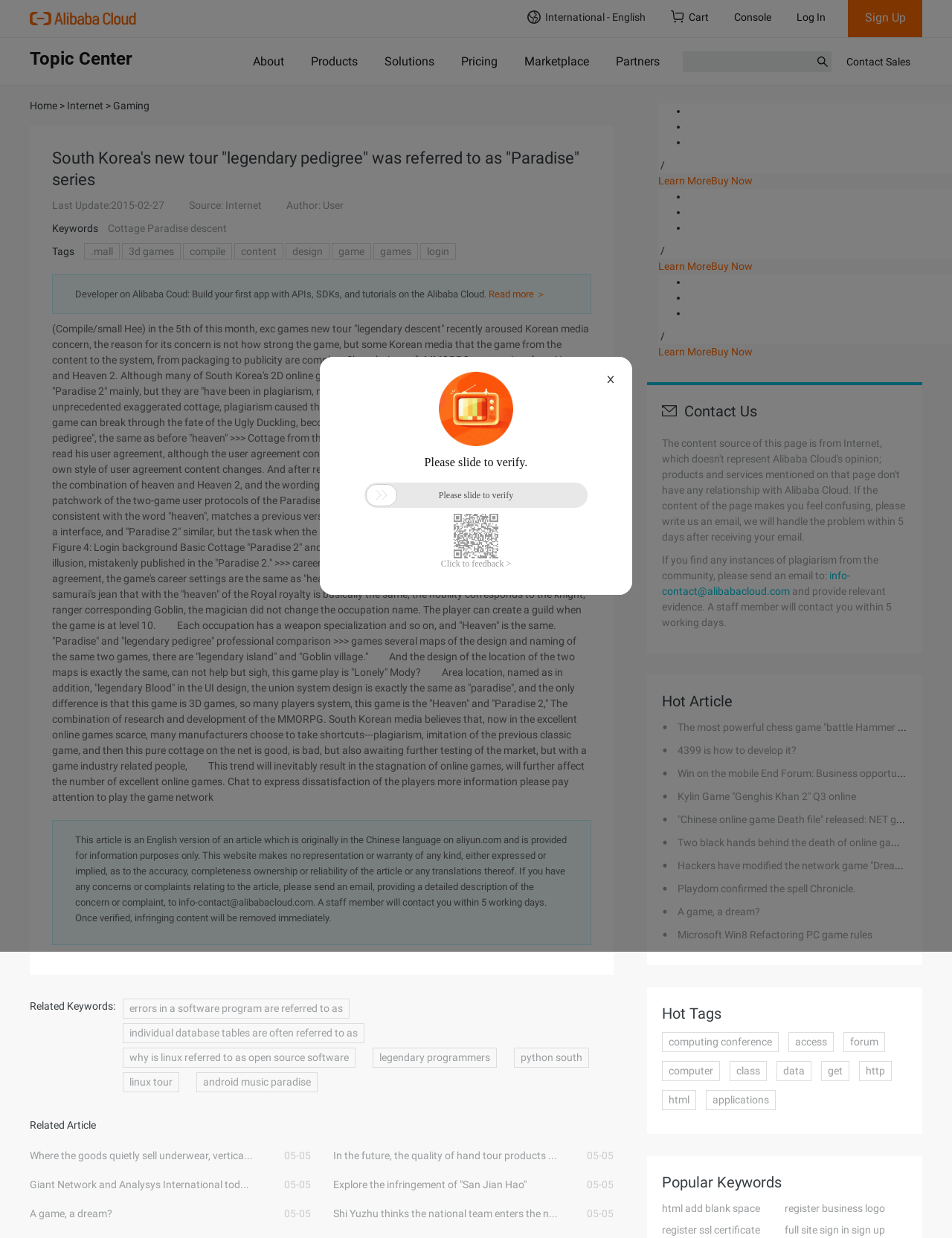Use a single word or phrase to answer the question:
What is the language of the original article?

Chinese